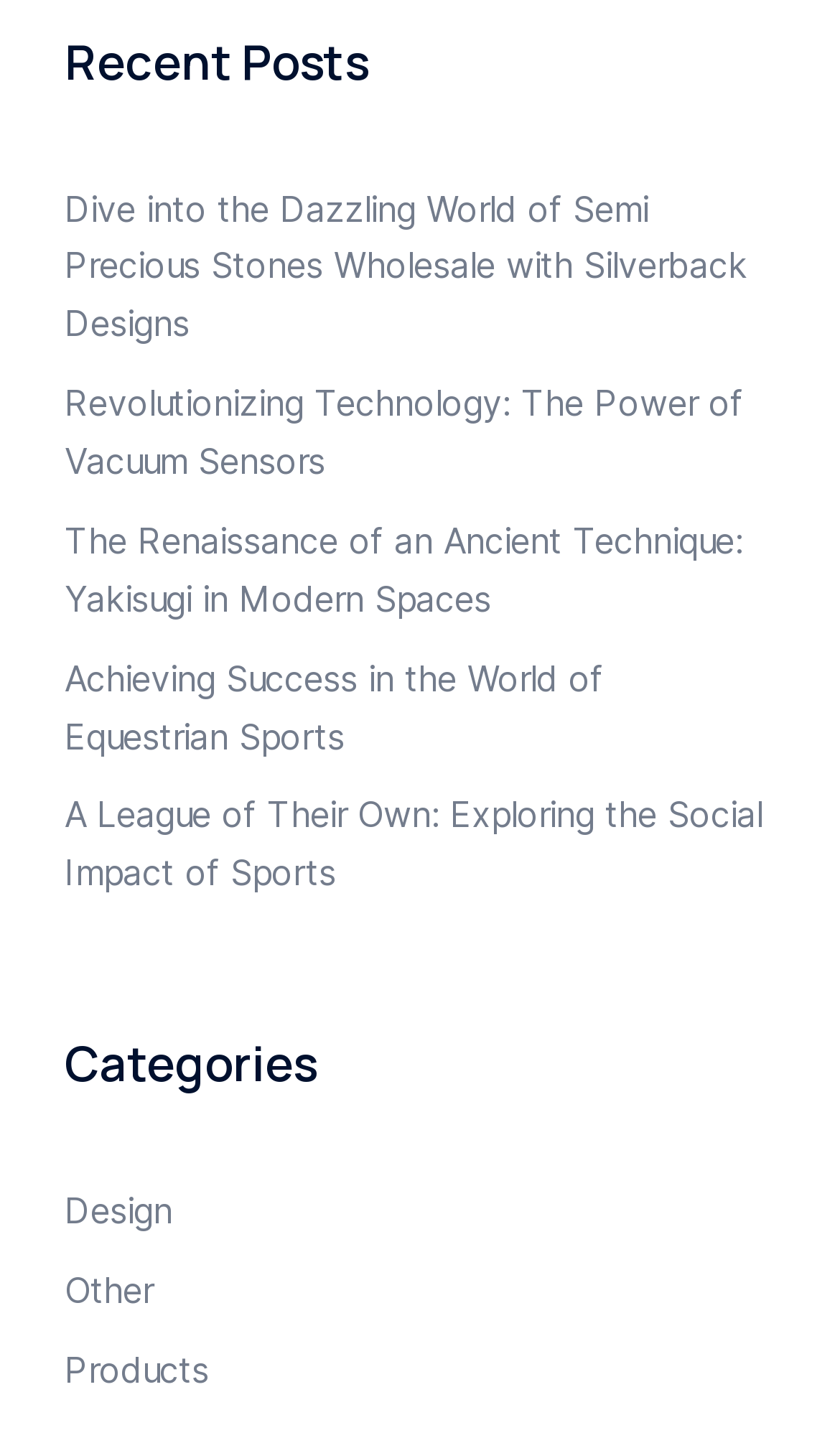How many categories are there?
Using the information from the image, answer the question thoroughly.

I counted the number of links under the 'Categories' heading, which are 'Design', 'Other', and 'Products', so there are 3 categories.